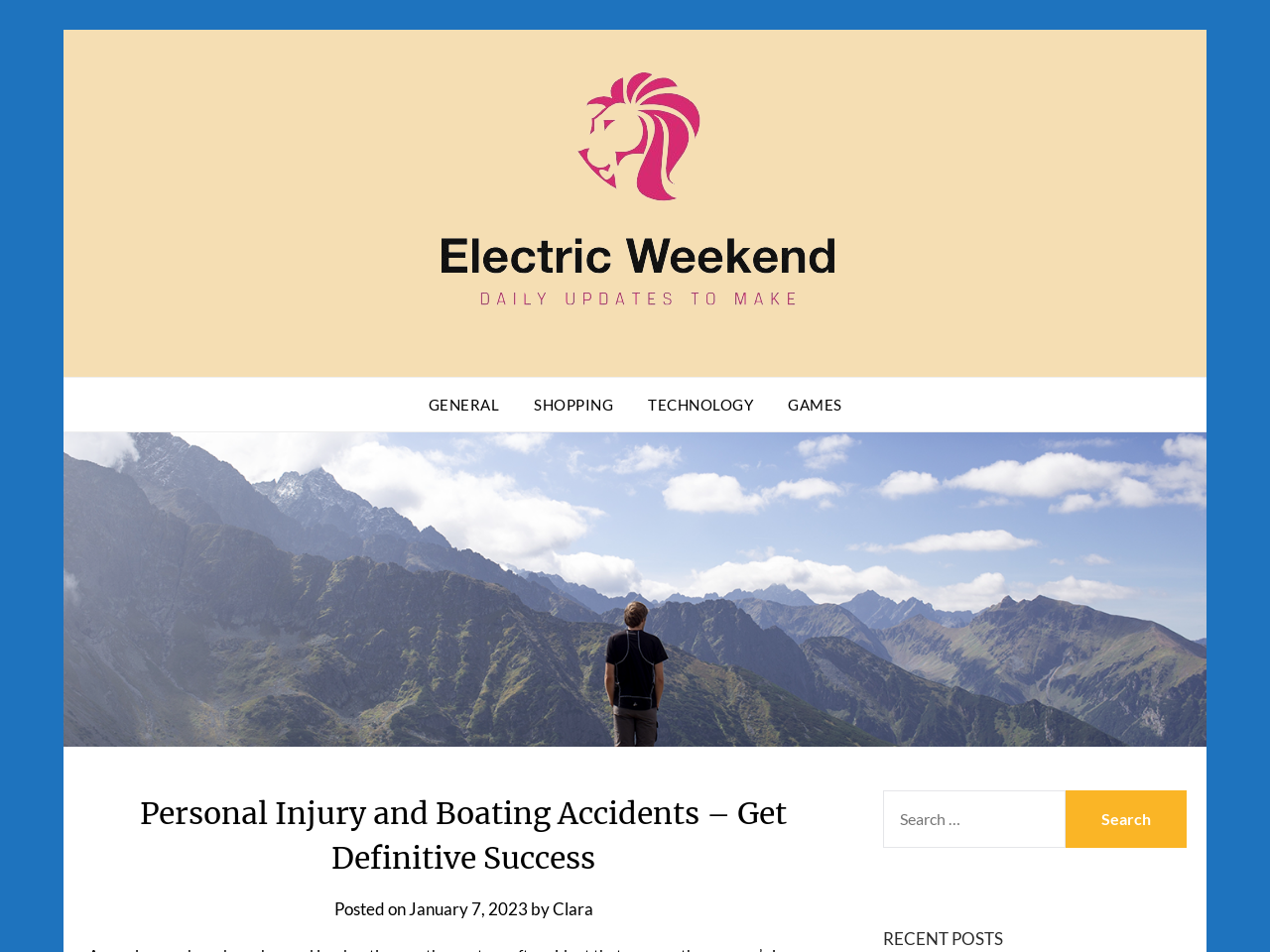Answer the question with a single word or phrase: 
What is the date of the posted article?

January 7, 2023